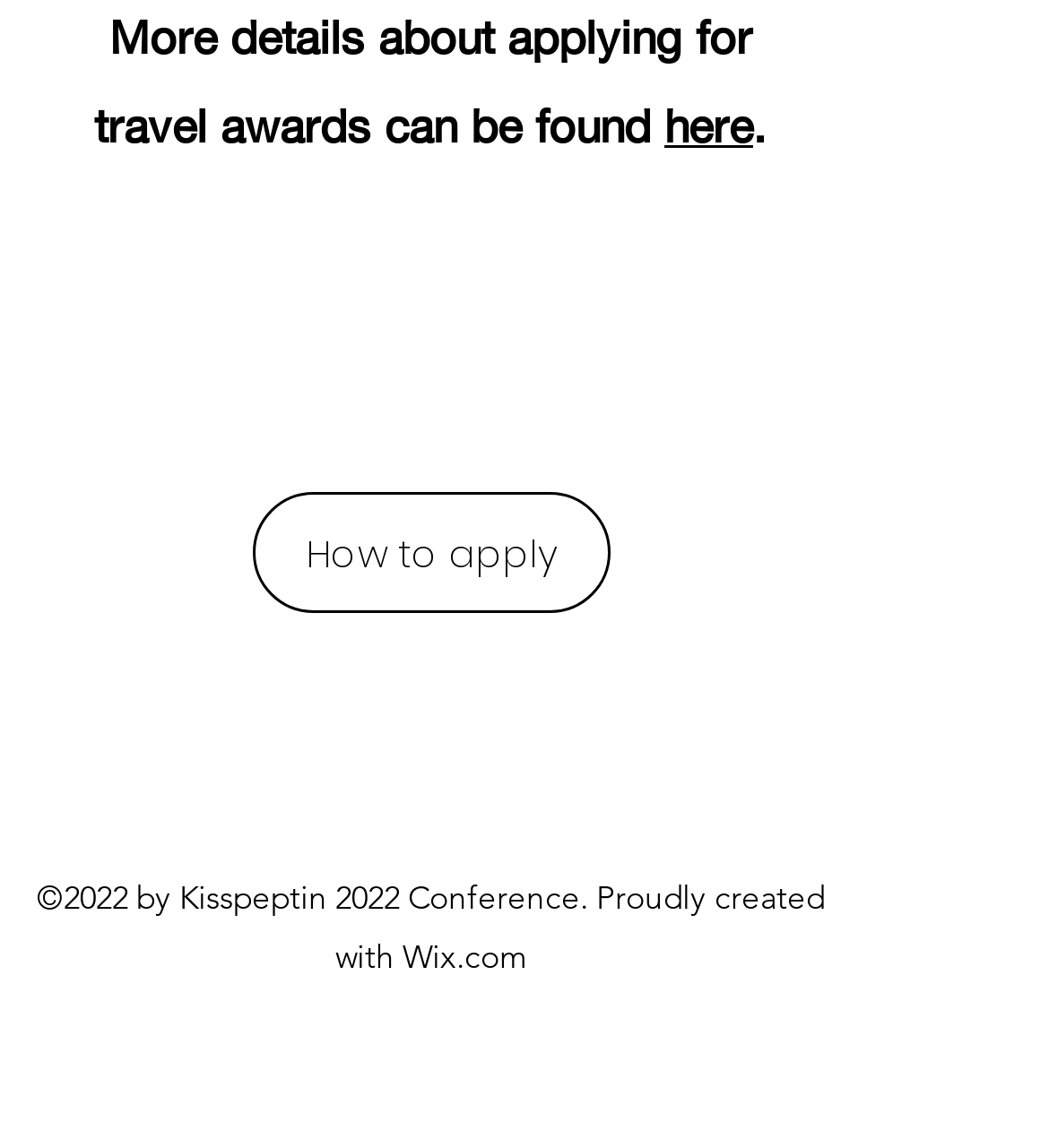How many social media links are there?
Answer the question using a single word or phrase, according to the image.

3